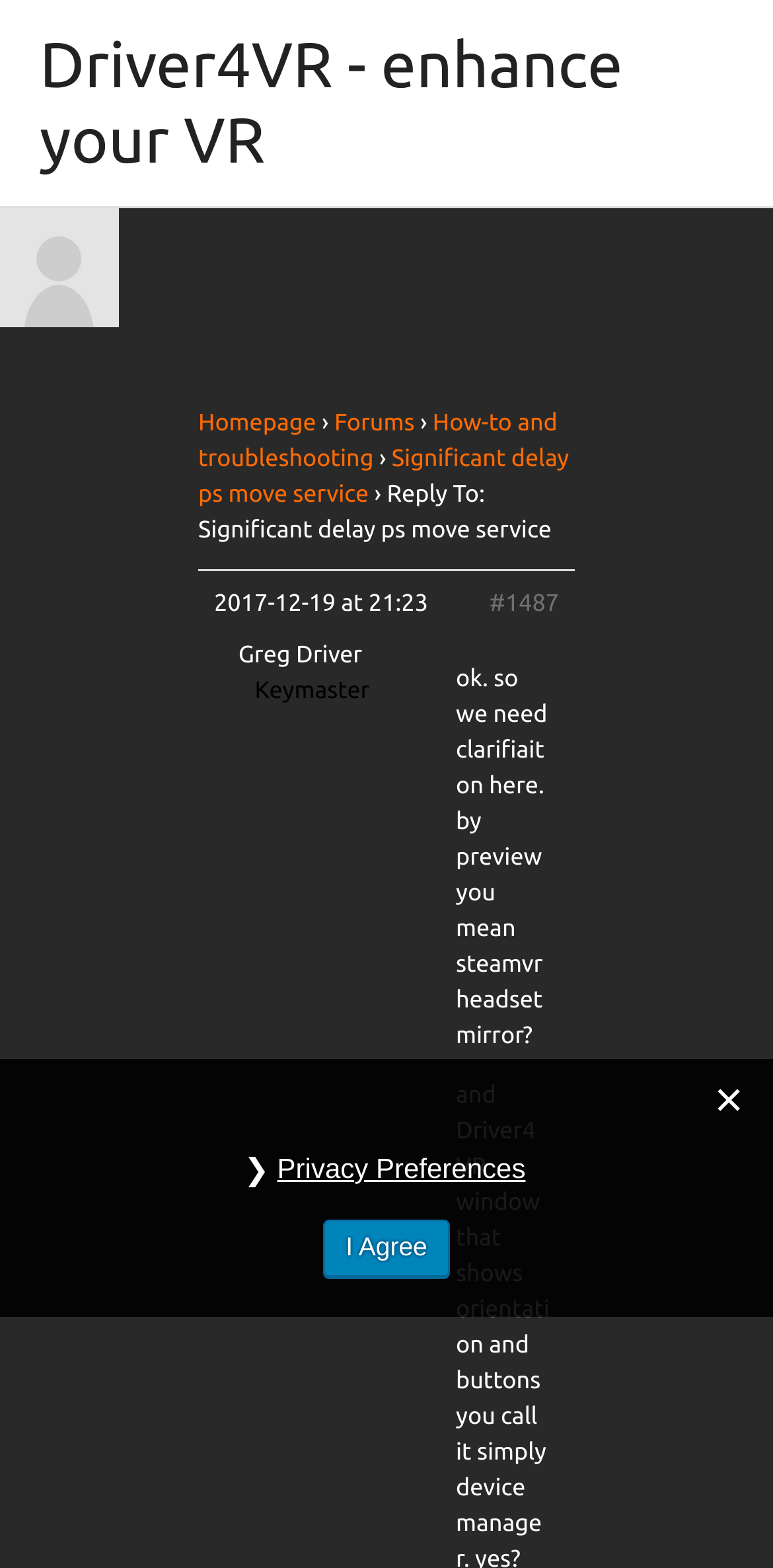Locate the bounding box coordinates of the area you need to click to fulfill this instruction: 'check privacy preferences'. The coordinates must be in the form of four float numbers ranging from 0 to 1: [left, top, right, bottom].

[0.333, 0.726, 0.705, 0.765]